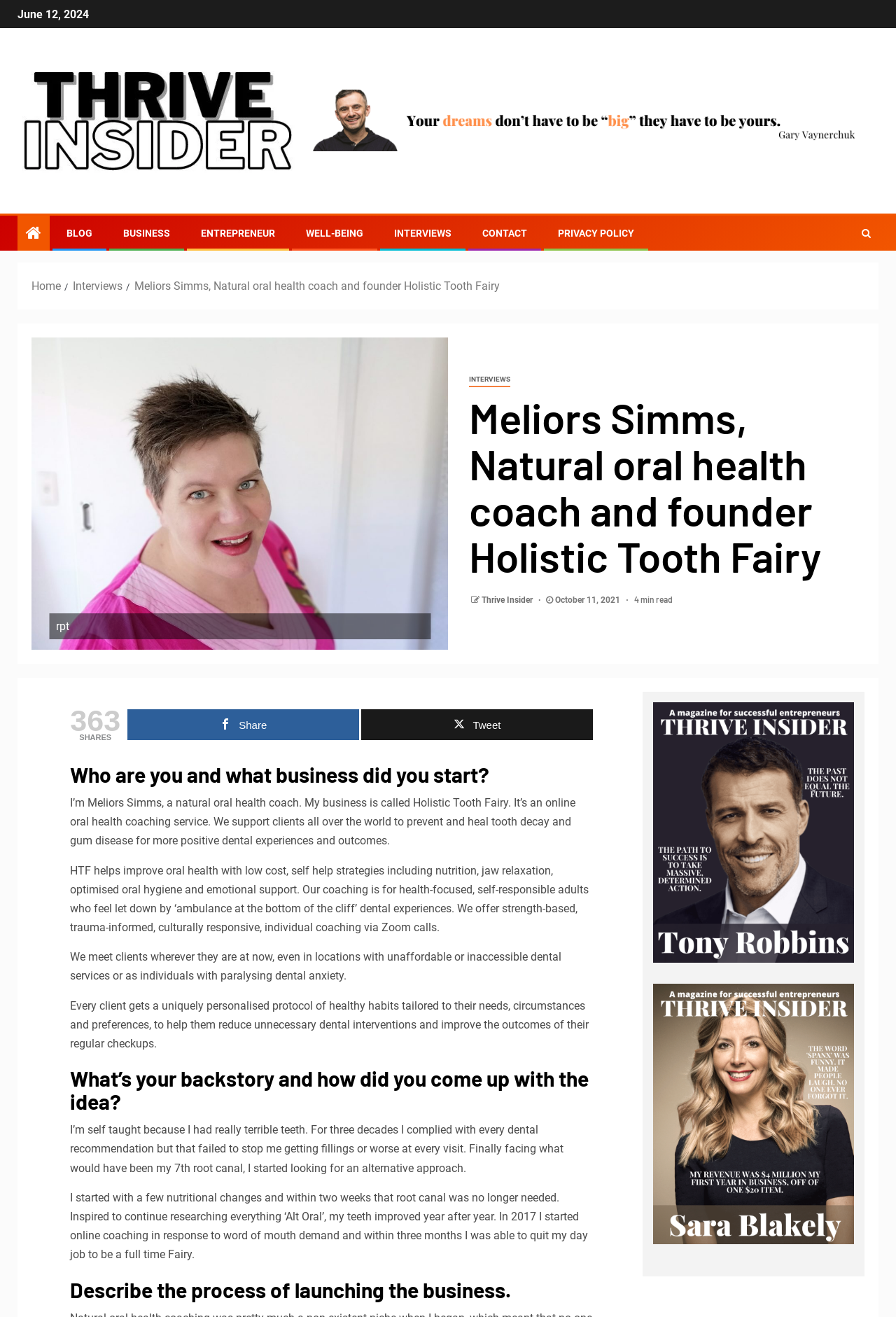Find the bounding box coordinates of the element to click in order to complete the given instruction: "Click on the 'SHARE' button."

[0.142, 0.539, 0.401, 0.562]